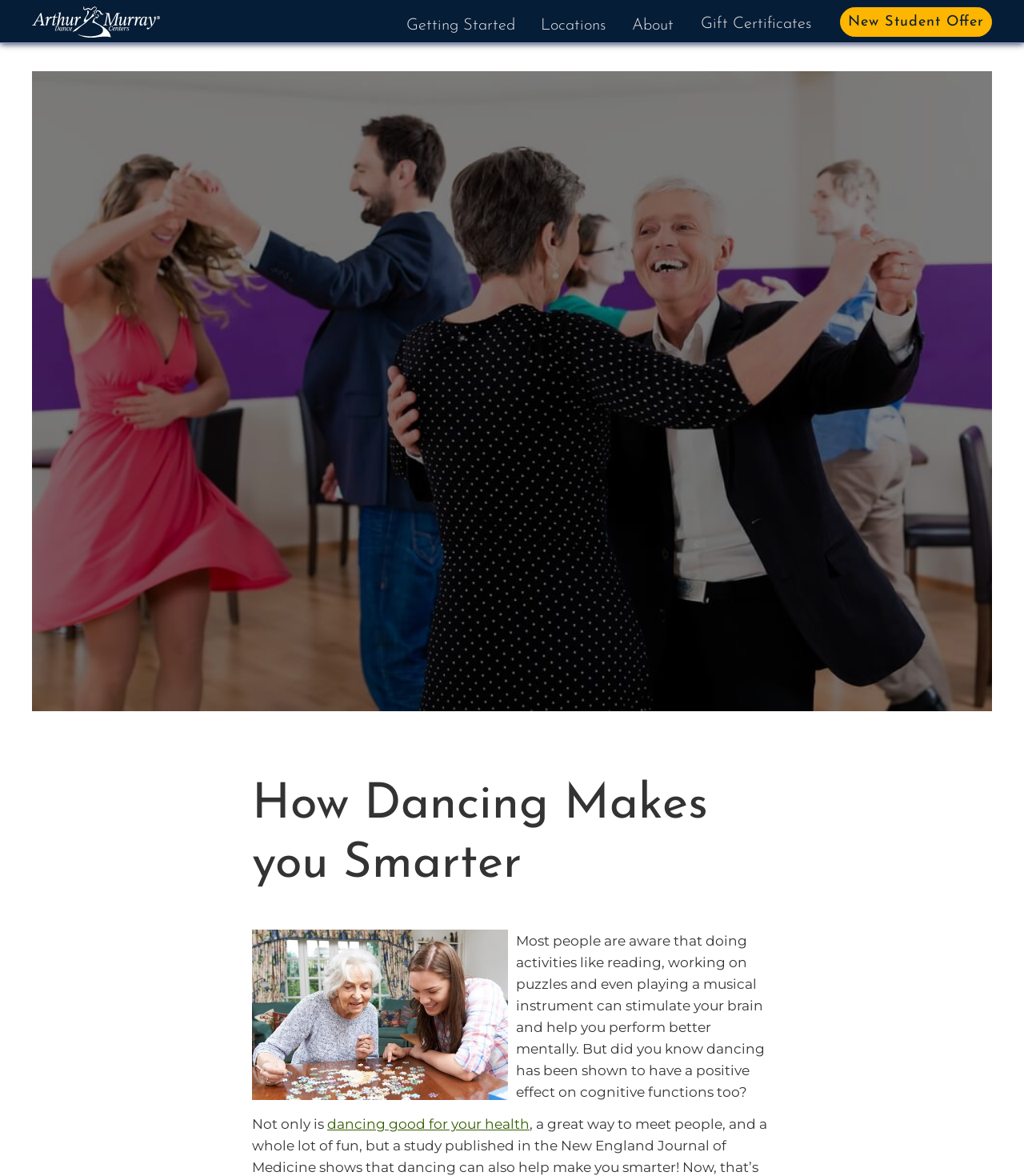Using floating point numbers between 0 and 1, provide the bounding box coordinates in the format (top-left x, top-left y, bottom-right x, bottom-right y). Locate the UI element described here: Gift Certificates

[0.67, 0.0, 0.806, 0.037]